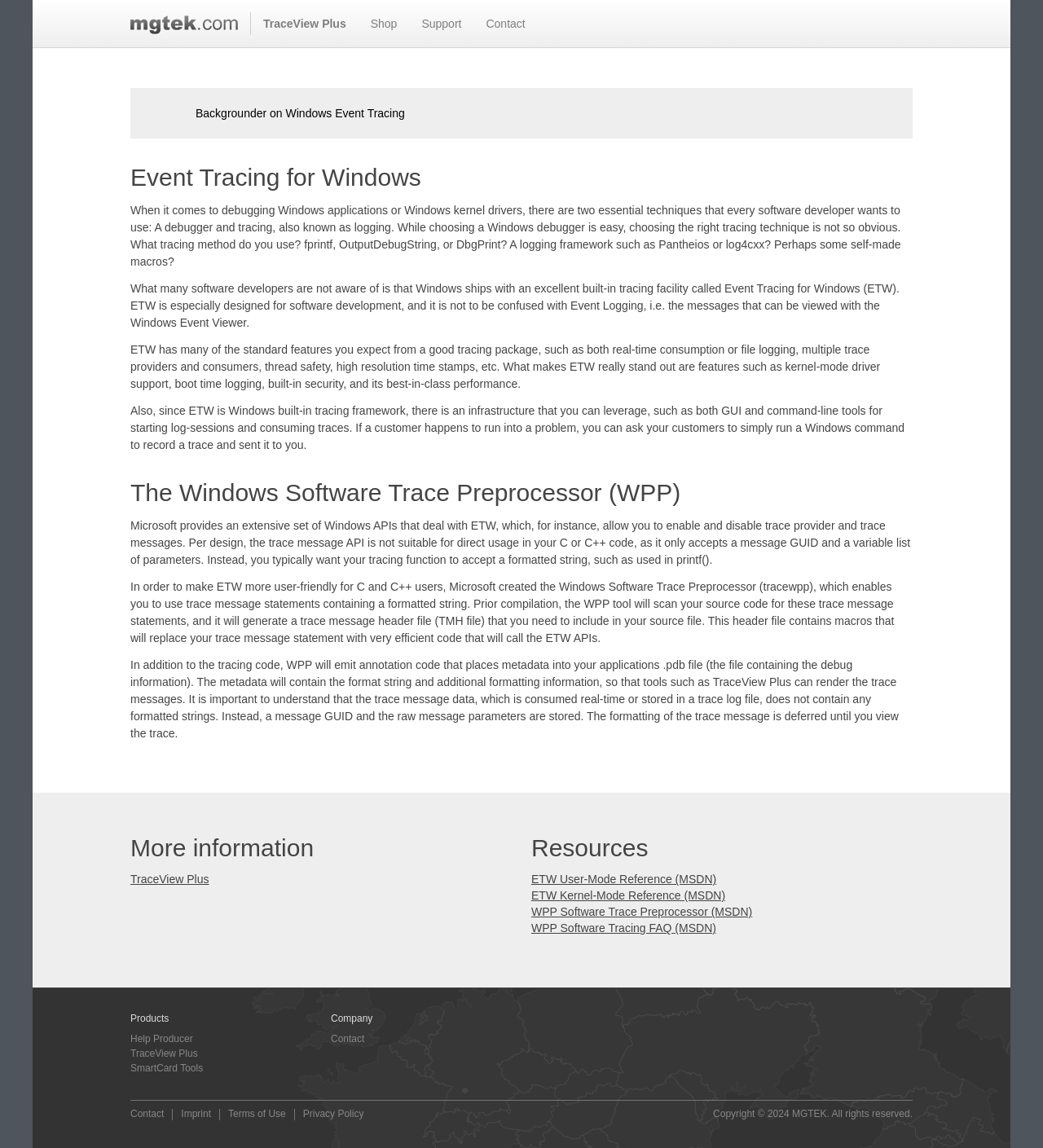Locate the bounding box coordinates of the region to be clicked to comply with the following instruction: "Go to TraceView Plus". The coordinates must be four float numbers between 0 and 1, in the form [left, top, right, bottom].

[0.241, 0.0, 0.344, 0.041]